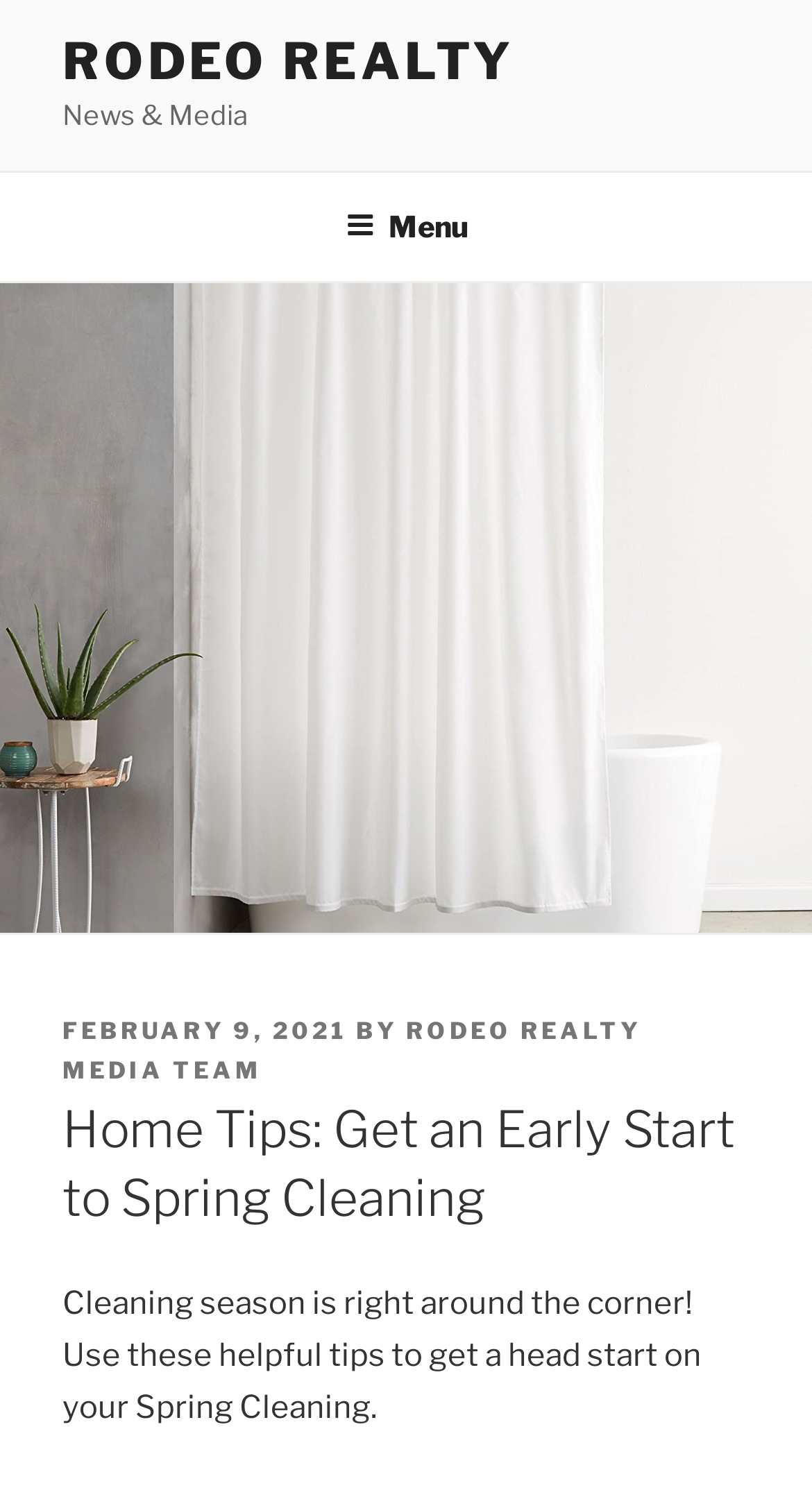What is the topic of the article?
Observe the image and answer the question with a one-word or short phrase response.

Spring Cleaning